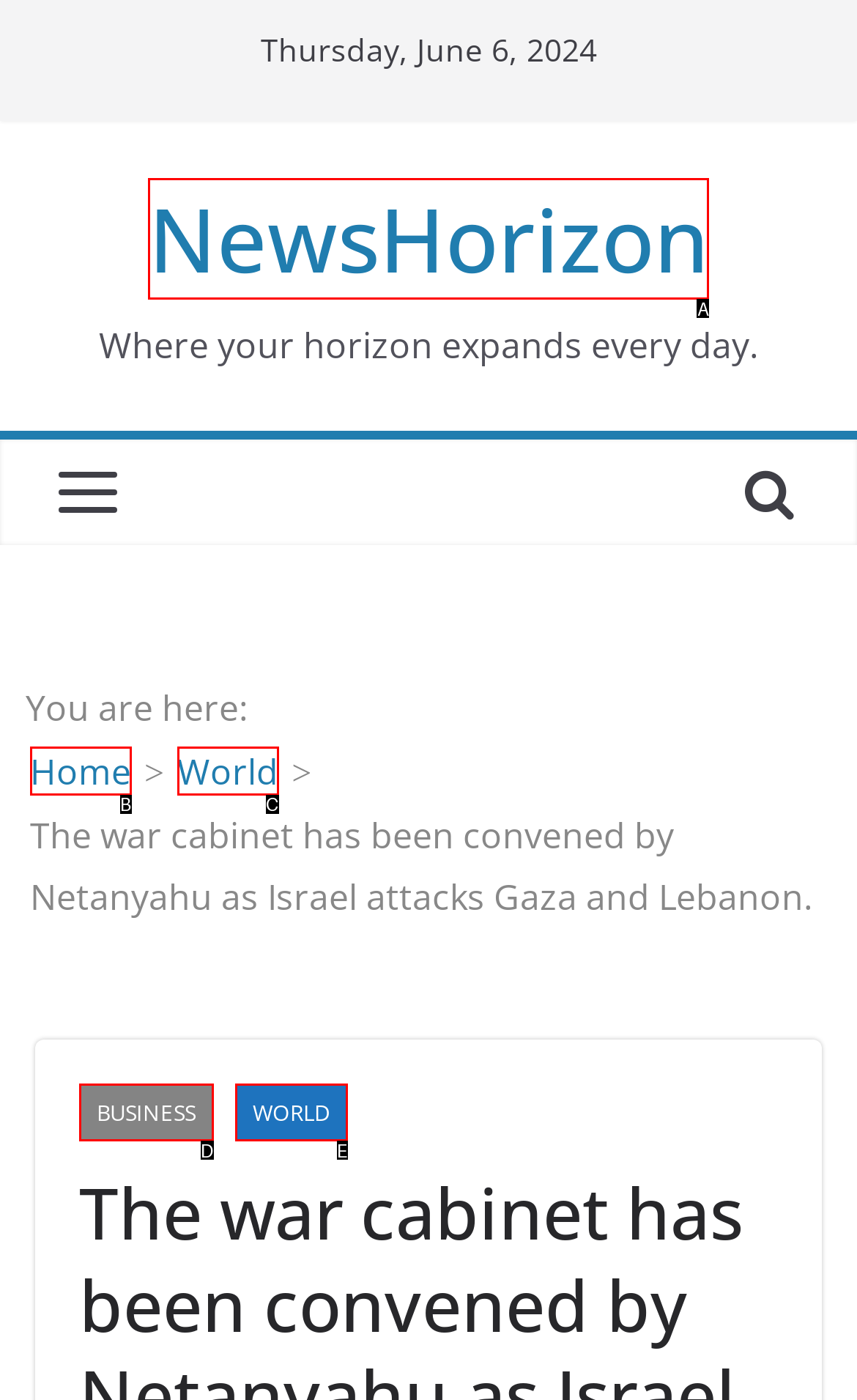From the options presented, which lettered element matches this description: aria-label="Close Compliance"
Reply solely with the letter of the matching option.

None